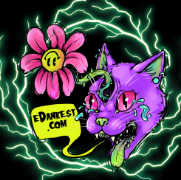Provide an in-depth description of the image.

The image features a vibrant and surreal design, showcasing a purple cat with exaggerated features, including large, expressive eyes and an elongated tongue. The cat appears to be adorned with a twisting green plant that emerges from its head, adding an organic touch to its character. Beside the cat, a cheerful pink flower is illustrated, balancing the composition with a playful vibe. The background is dramatically lit with electrifying green lightning effects, enhancing the overall quirky and energetic feel of the piece. A speech bubble emanates from the cat, containing the text "eDankest.com," implying a playful brand identity or website logo. This striking artwork captures a blend of whimsy and attitude, perfect for eye-catching promotional materials.